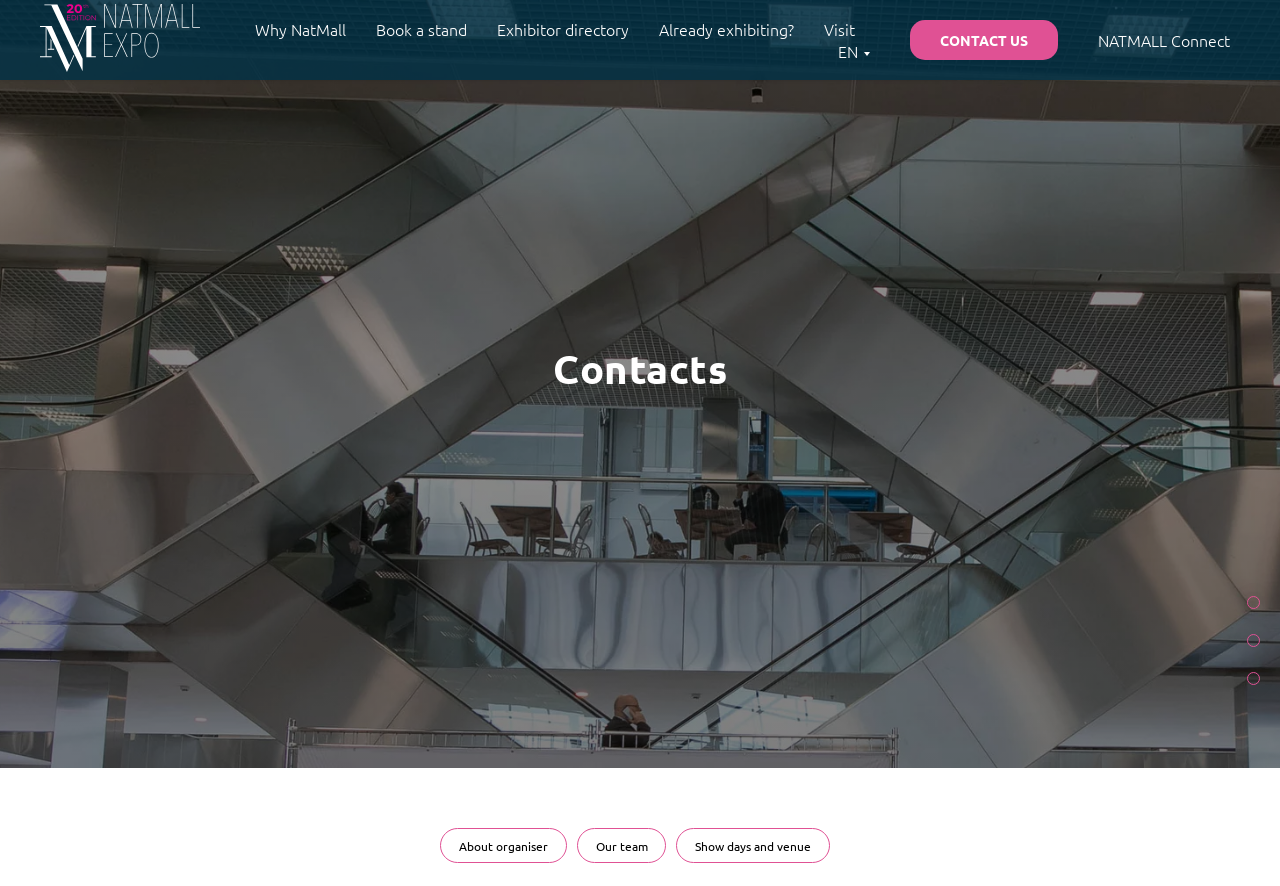Find the bounding box coordinates of the element's region that should be clicked in order to follow the given instruction: "Contact us". The coordinates should consist of four float numbers between 0 and 1, i.e., [left, top, right, bottom].

[0.711, 0.023, 0.827, 0.068]